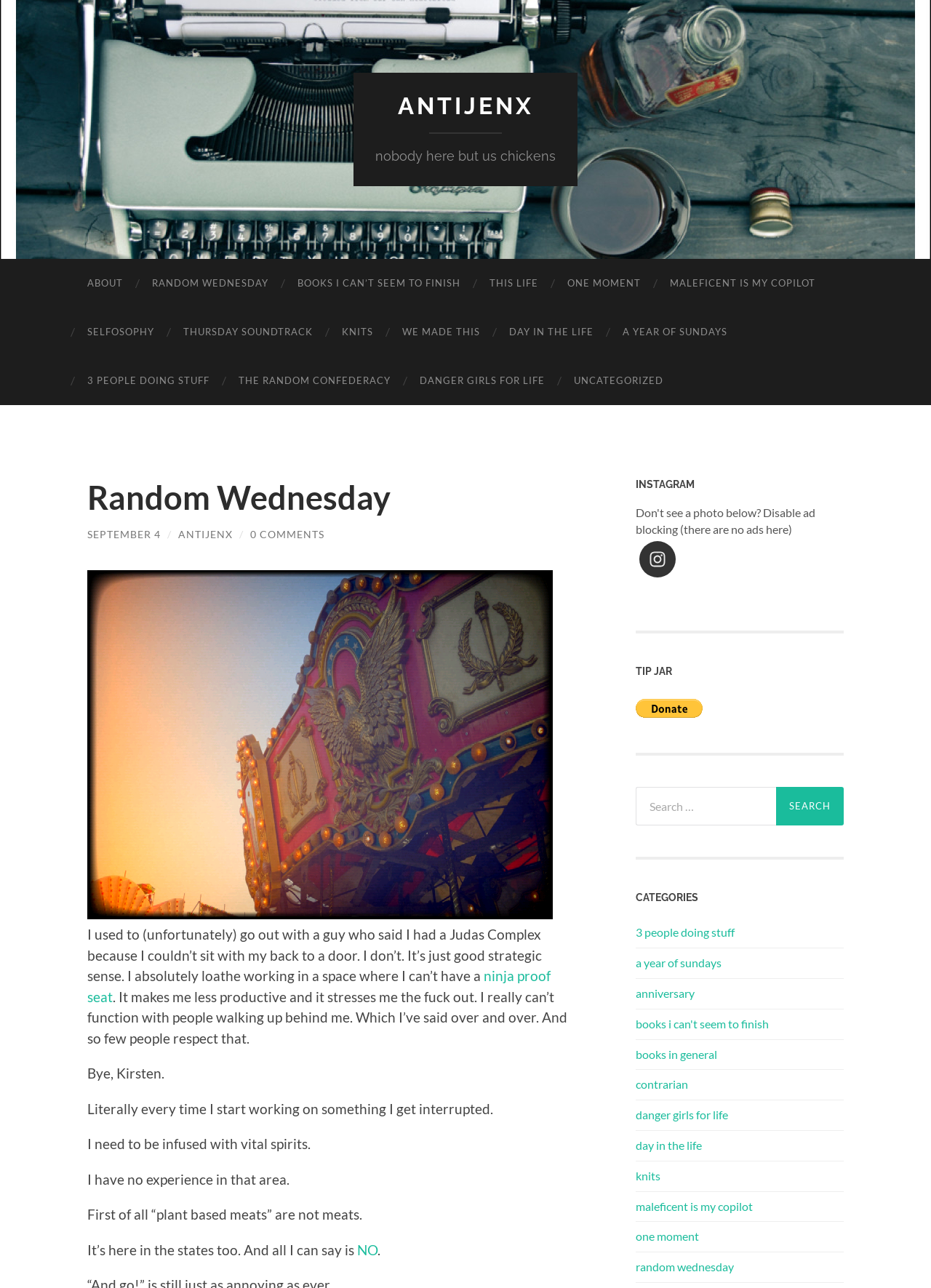How many categories are listed?
Using the image as a reference, answer the question in detail.

The categories are listed under the 'CATEGORIES' heading. By counting the number of links under this heading, we can see that there are 14 categories listed, including '3 people doing stuff', 'a year of sundays', and 'maleficent is my copilot'.